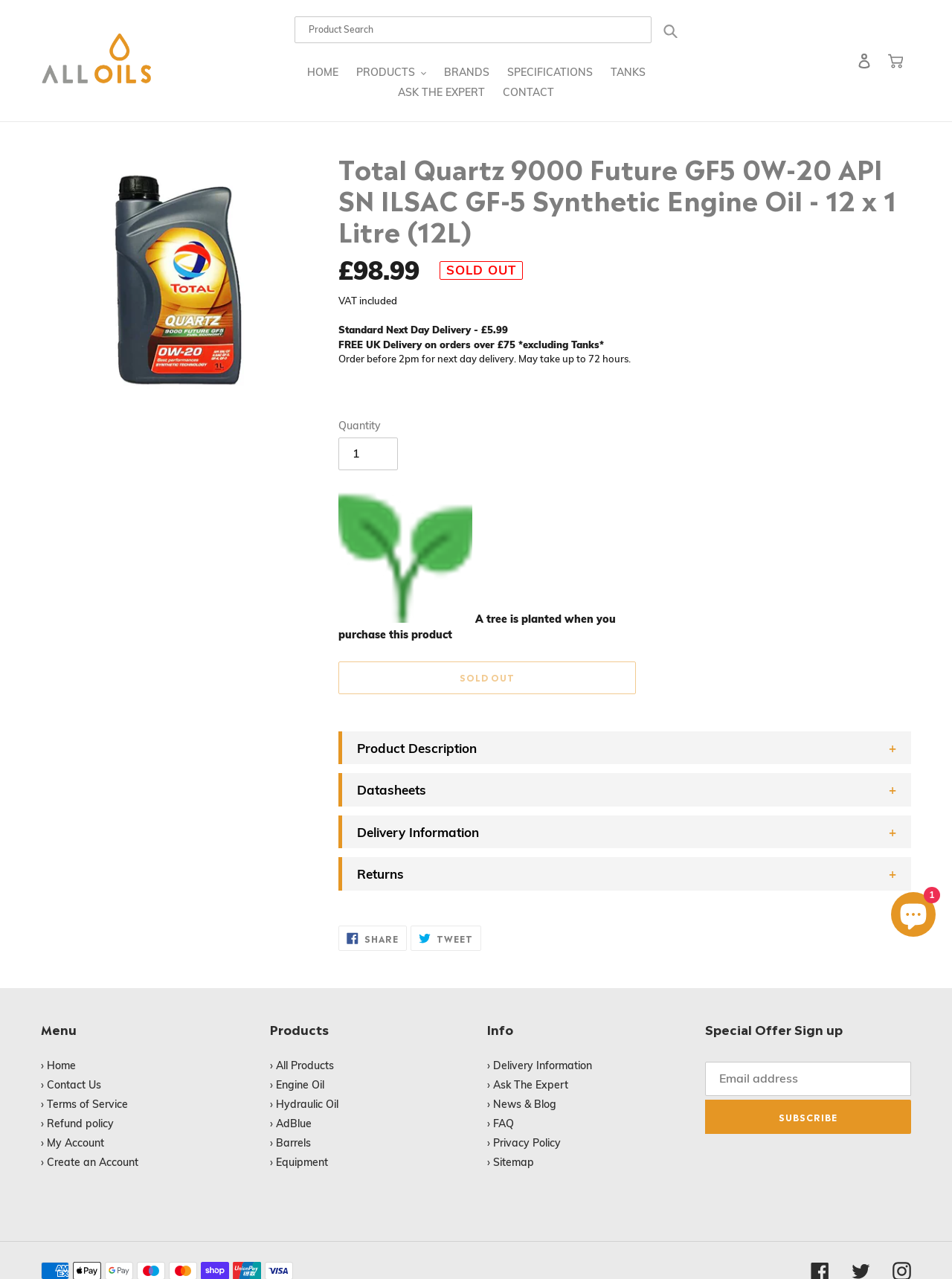Generate a thorough caption that explains the contents of the webpage.

This webpage is about a product description of Total Quartz 9000 Future GF5 0W-20 API SN ILSAC GF-5 Synthetic Engine Oil. At the top, there is a navigation menu with links to "All Oils", "HOME", "PRODUCTS", "BRANDS", "SPECIFICATIONS", "TANKS", "ASK THE EXPERT", and "CONTACT". On the top right, there are links to "Log in" and "Cart".

Below the navigation menu, there is a main section that displays the product information. On the left, there is an image of the product, and on the right, there is a heading that shows the product name and a description list that displays the regular price of £98.99, which is currently sold out.

Below the product information, there are several sections that provide more details about the product. The first section describes the product features, including its gasoline engine oil type, SAE 0W-20, advanced synthetic technology, fuel economy, and international standards. The next section explains the benefits of using this product, including its ability to provide expert protection and fight everyday challenges in the long term.

The following sections provide more information about the product's applications, including its use in post-treatment systems for petrol engines and its ability to generate fuel savings. There are also buttons to expand or collapse sections on datasheets, delivery information, and returns.

On the right side of the page, there are social media links to share the product on Facebook and Twitter. At the bottom of the page, there is a menu with links to "Home", "Contact Us", "Terms of Service", "Refund policy", "My Account", and "Create an Account". There are also links to "Products" and "Info" sections that provide more information about the company's products and services.